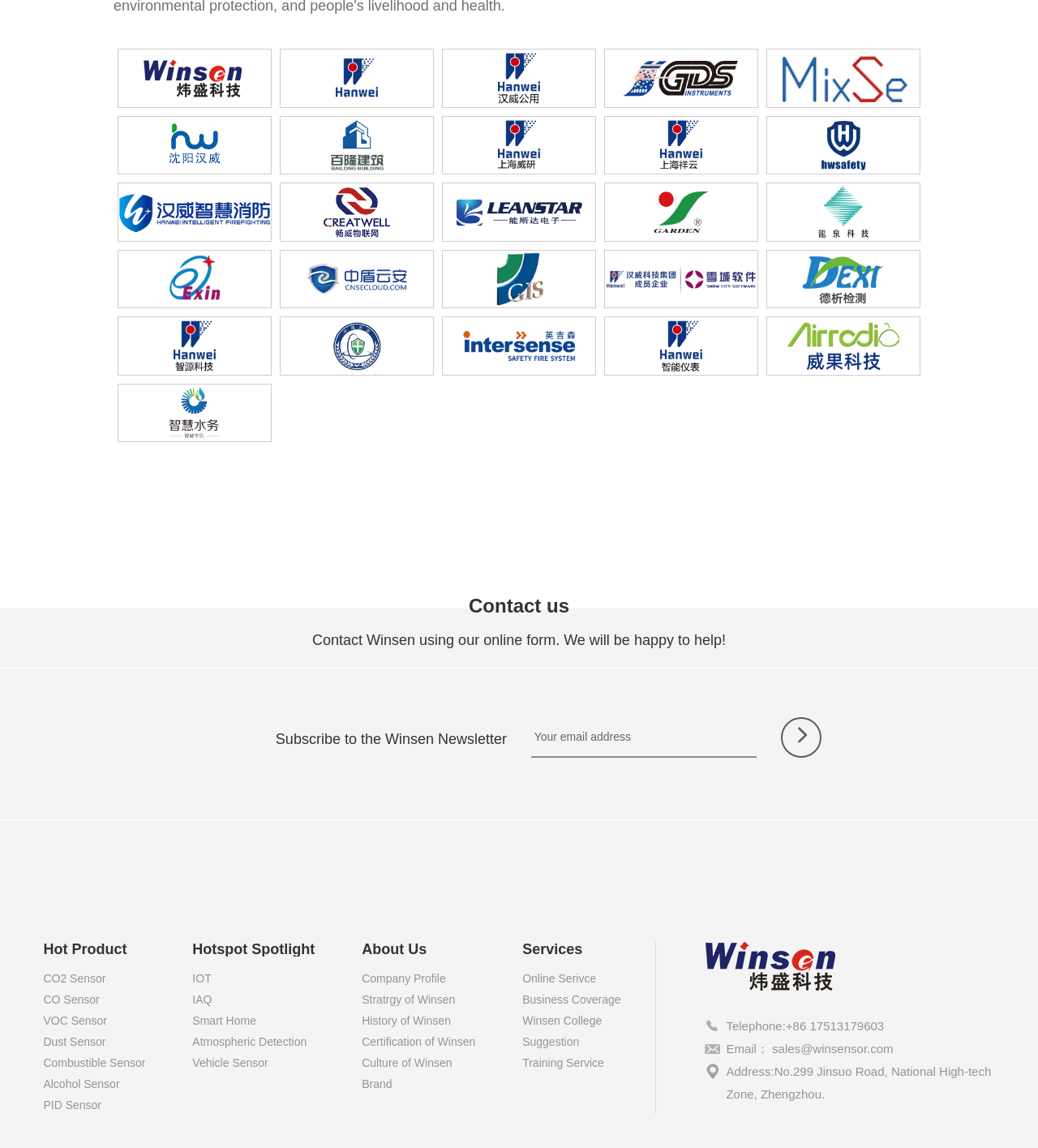Given the description Brand, predict the bounding box coordinates of the UI element. Ensure the coordinates are in the format (top-left x, top-left y, bottom-right x, bottom-right y) and all values are between 0 and 1.

[0.349, 0.935, 0.48, 0.954]